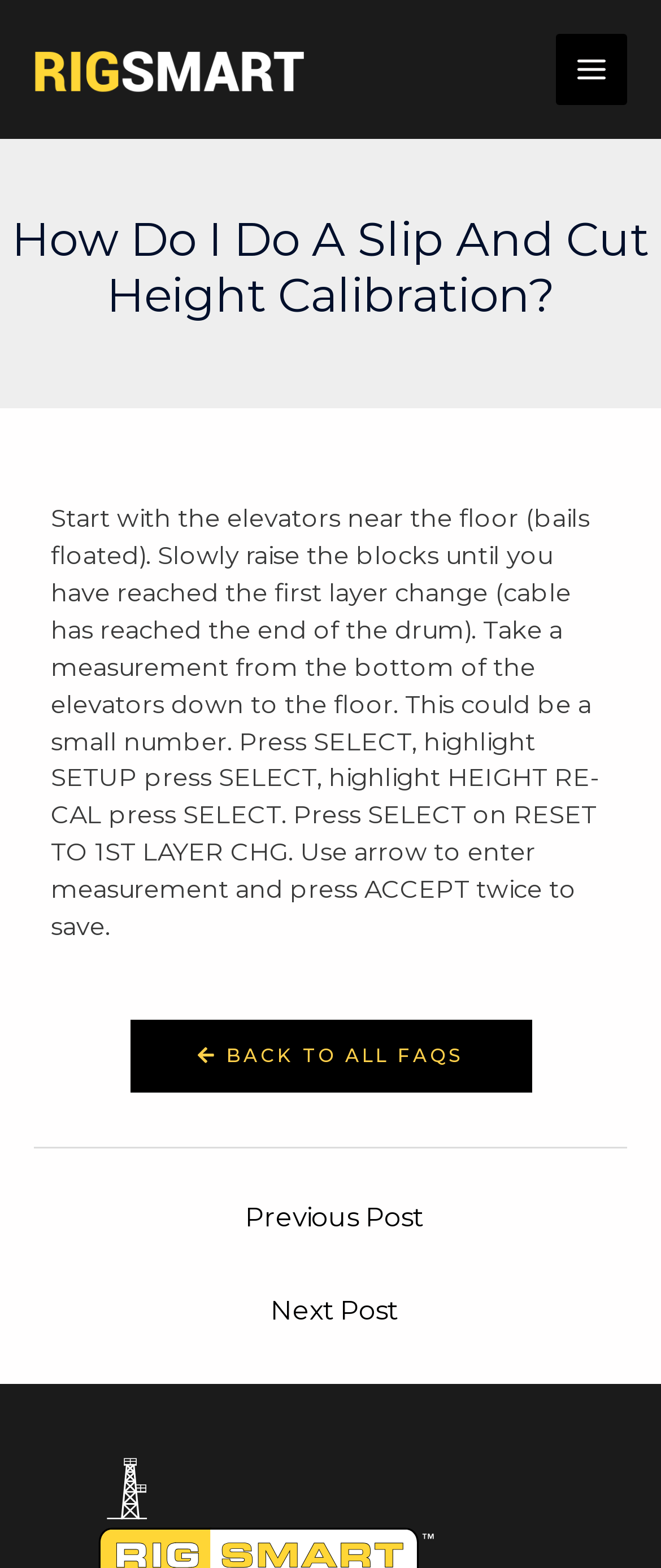Craft a detailed narrative of the webpage's structure and content.

The webpage is about a tutorial on "How Do I Do A Slip And Cut Height Calibration?" on the Rigsmart platform. At the top left corner, there is a link to the Rigsmart homepage, accompanied by a Rigsmart logo image. On the top right corner, there is a button labeled "MAIN MENU" with an icon image.

The main content of the webpage is divided into two sections. The top section contains a heading with the title of the tutorial, spanning the entire width of the page. Below the heading, there is a main article section that takes up most of the page's width. The article section contains a block of text that provides step-by-step instructions on how to perform the slip and cut height calibration, including measurements and button presses.

At the bottom of the article section, there is a link labeled "BACK TO ALL FAQS". Below the article section, there is a navigation section labeled "Posts" that contains a "Post navigation" label and two links, "Previous Post" and "Next Post", which are aligned to the right side of the page.

Overall, the webpage has a simple and organized layout, with clear headings and concise text, making it easy to follow the tutorial.